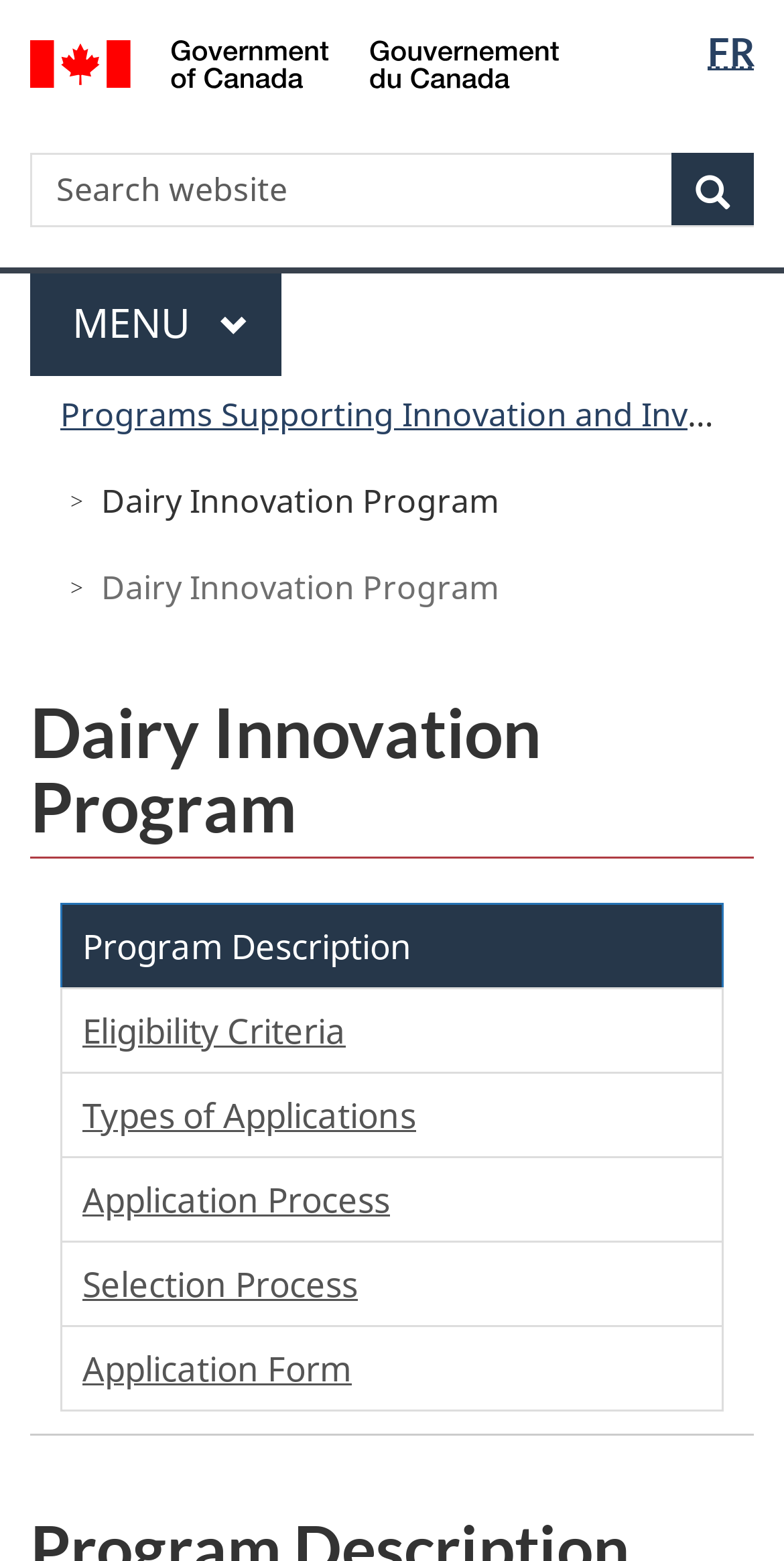Please find the bounding box coordinates of the element that you should click to achieve the following instruction: "Expand the menu". The coordinates should be presented as four float numbers between 0 and 1: [left, top, right, bottom].

[0.038, 0.176, 0.359, 0.241]